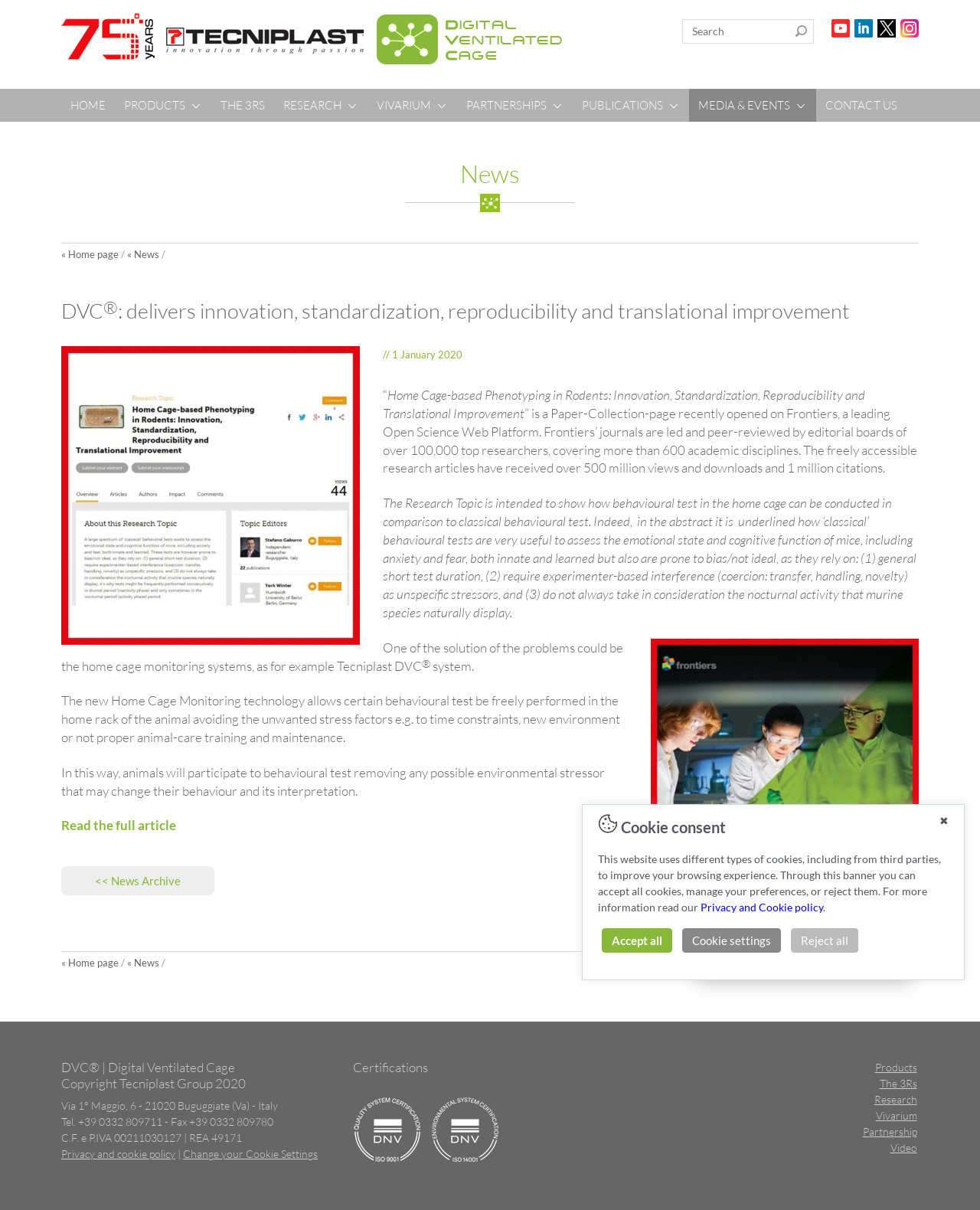Identify the coordinates of the bounding box for the element that must be clicked to accomplish the instruction: "Search for something".

None